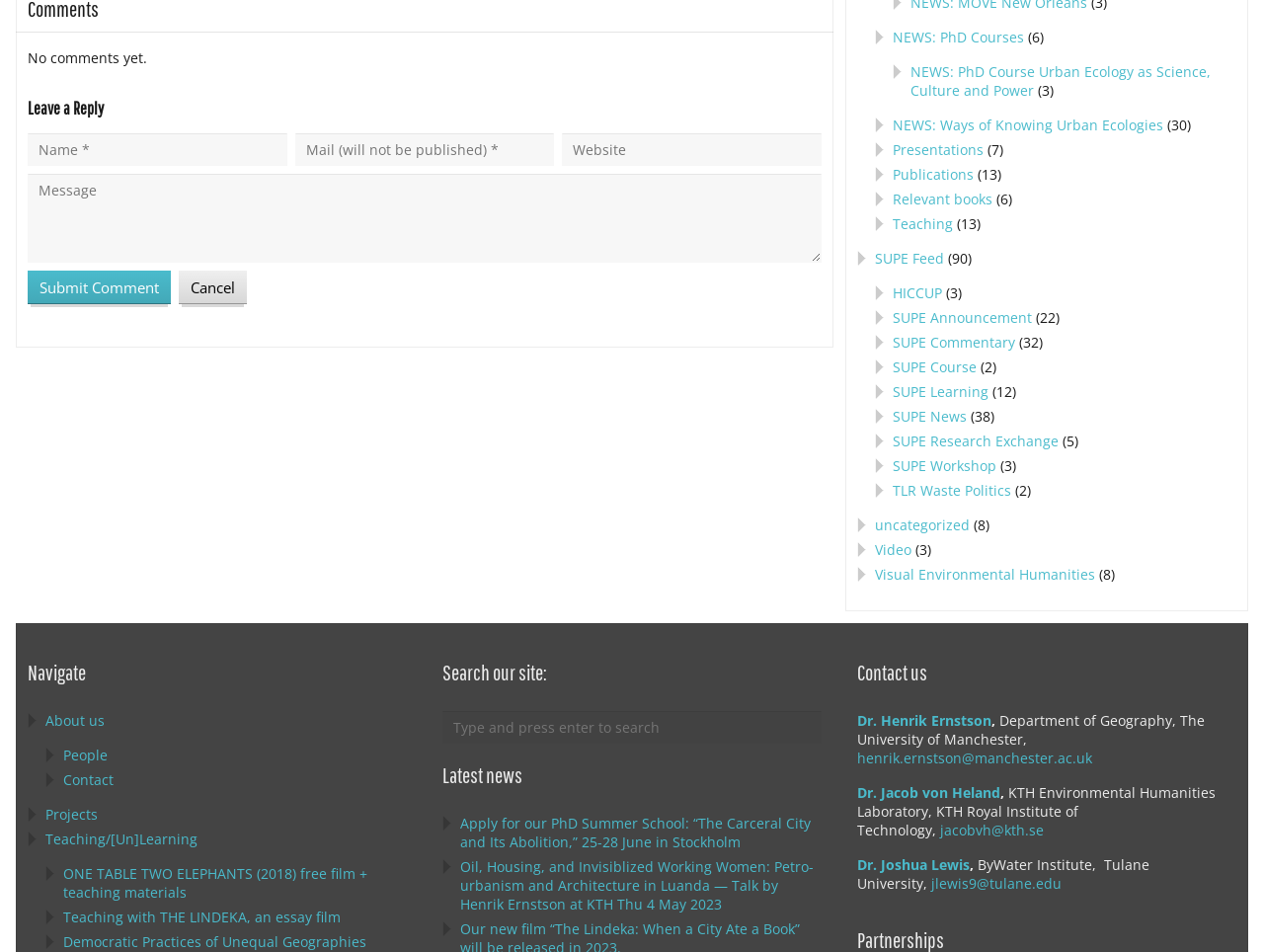Show the bounding box coordinates for the element that needs to be clicked to execute the following instruction: "Contact Dr. Henrik Ernstson". Provide the coordinates in the form of four float numbers between 0 and 1, i.e., [left, top, right, bottom].

[0.678, 0.747, 0.784, 0.767]